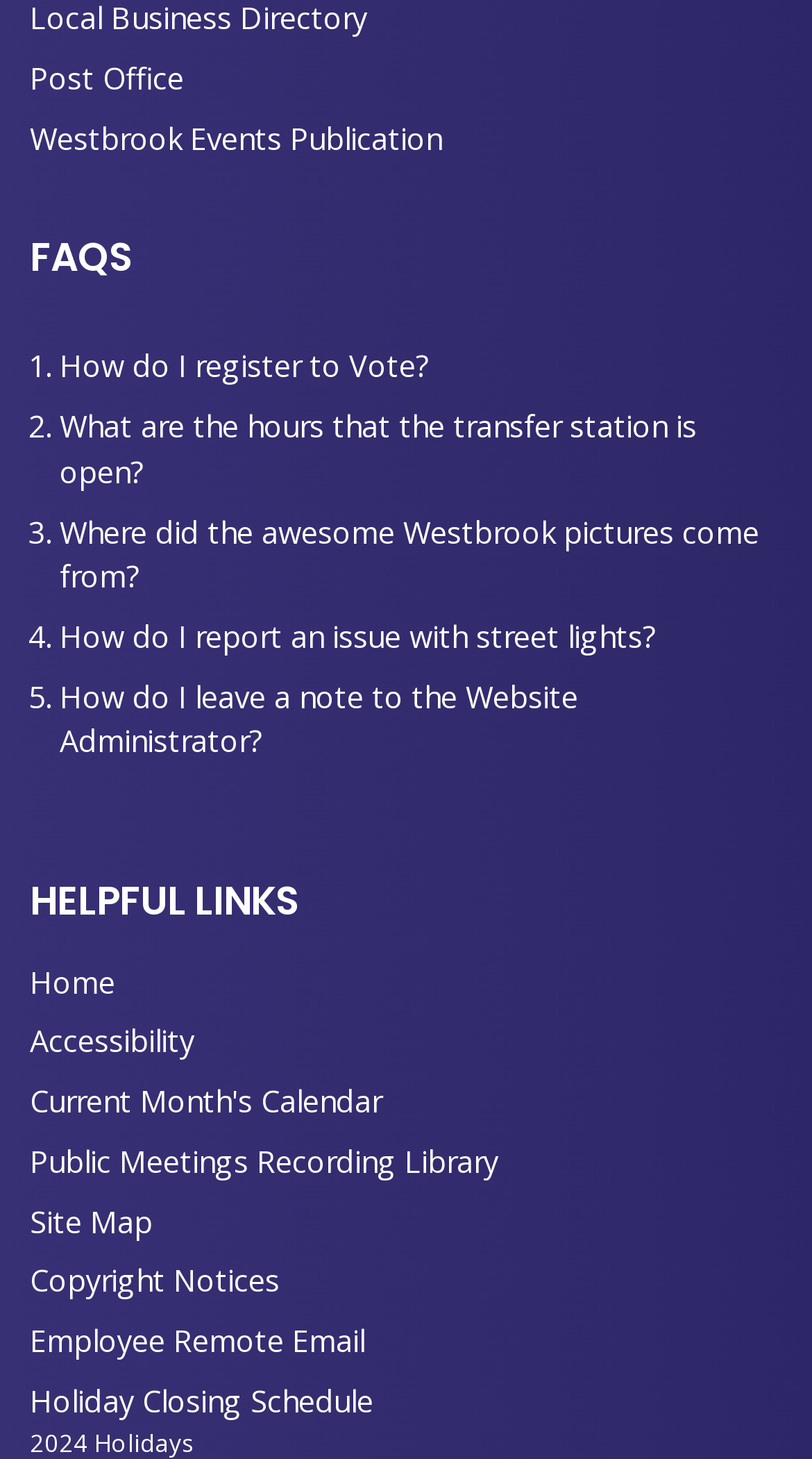Utilize the details in the image to thoroughly answer the following question: How many headings are there on the page?

I counted the number of heading elements on the page and found two headings: 'FAQS' and 'HELPFUL LINKS'.